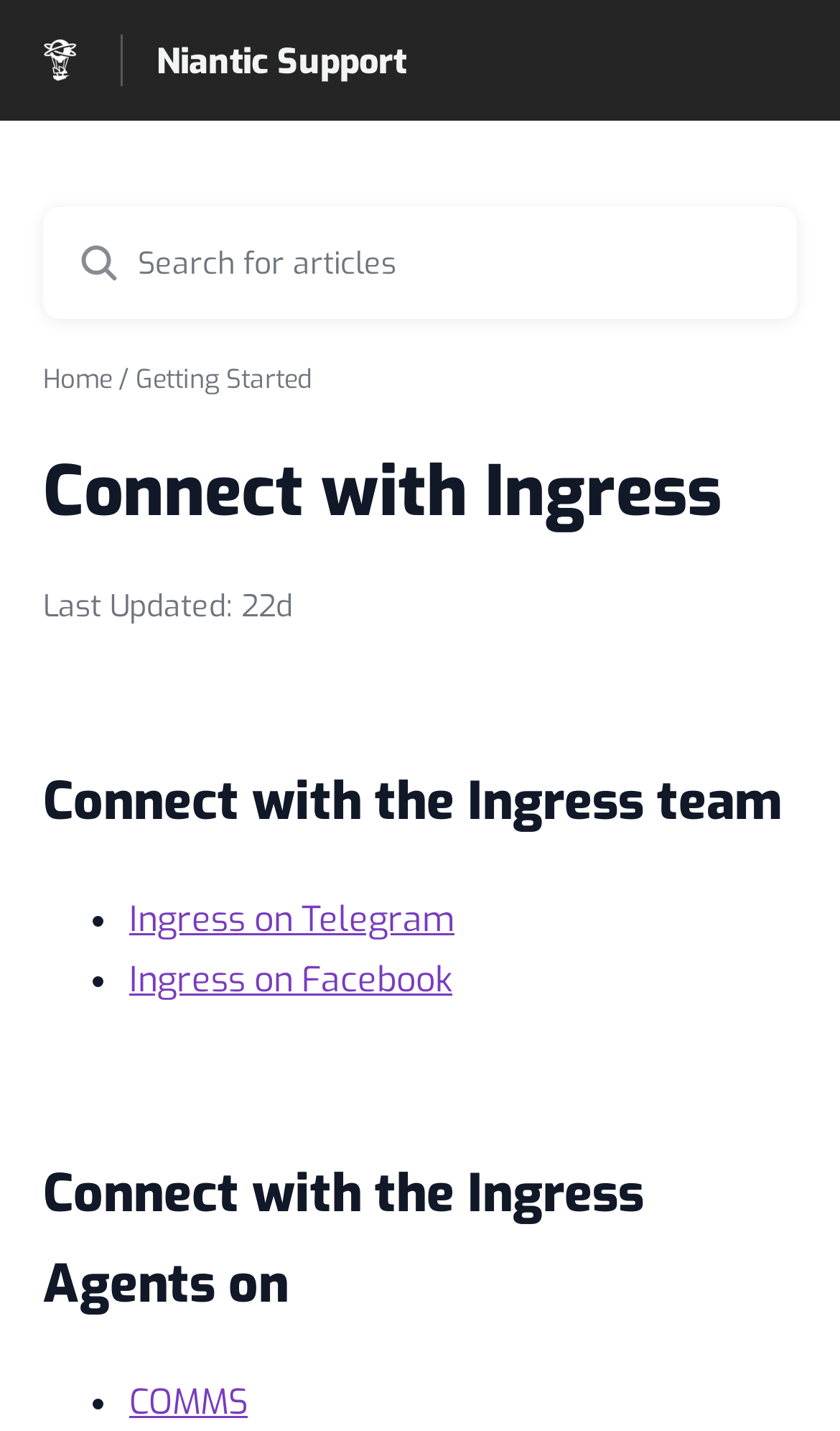What is the last updated date of the webpage? Refer to the image and provide a one-word or short phrase answer.

22d